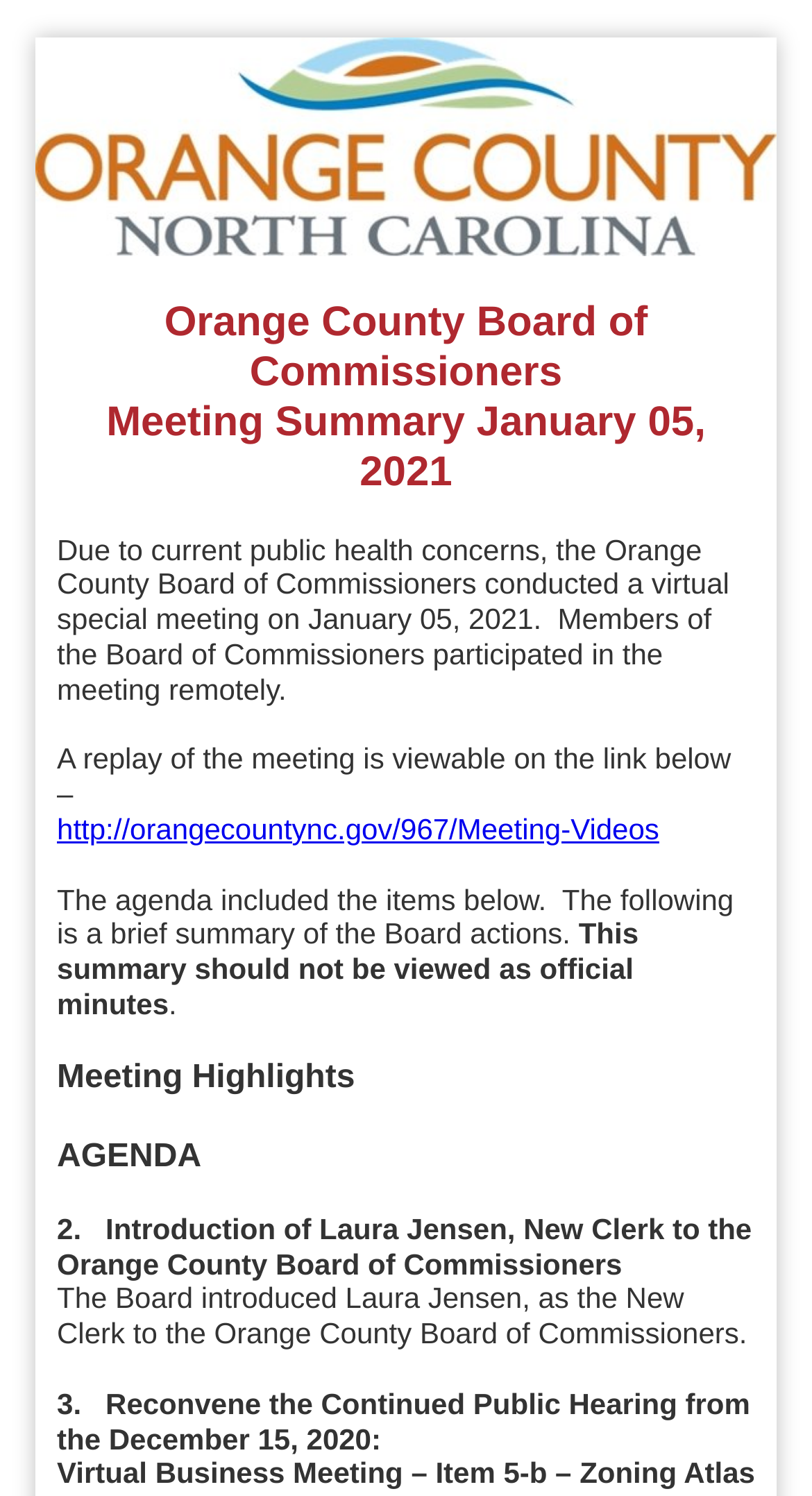Offer an extensive depiction of the webpage and its key elements.

The webpage is about the Orange County Board of Commissioners' meeting summary for January 5, 2021. At the top-left corner, there is an Orange County logo. Below the logo, there is a heading that displays the title of the meeting summary. 

The main content of the webpage is divided into sections. The first section explains that the meeting was conducted virtually due to public health concerns and provides a link to view the meeting replay. 

The next section summarizes the agenda items and Board actions. It starts with a brief introduction, followed by a list of meeting highlights, including the introduction of Laura Jensen as the new Clerk to the Orange County Board of Commissioners and the reconvening of a continued public hearing from December 15, 2020. 

Throughout the webpage, there are multiple paragraphs of text that provide detailed information about the meeting. The text is organized in a clear and readable format, with headings and short paragraphs that make it easy to follow.